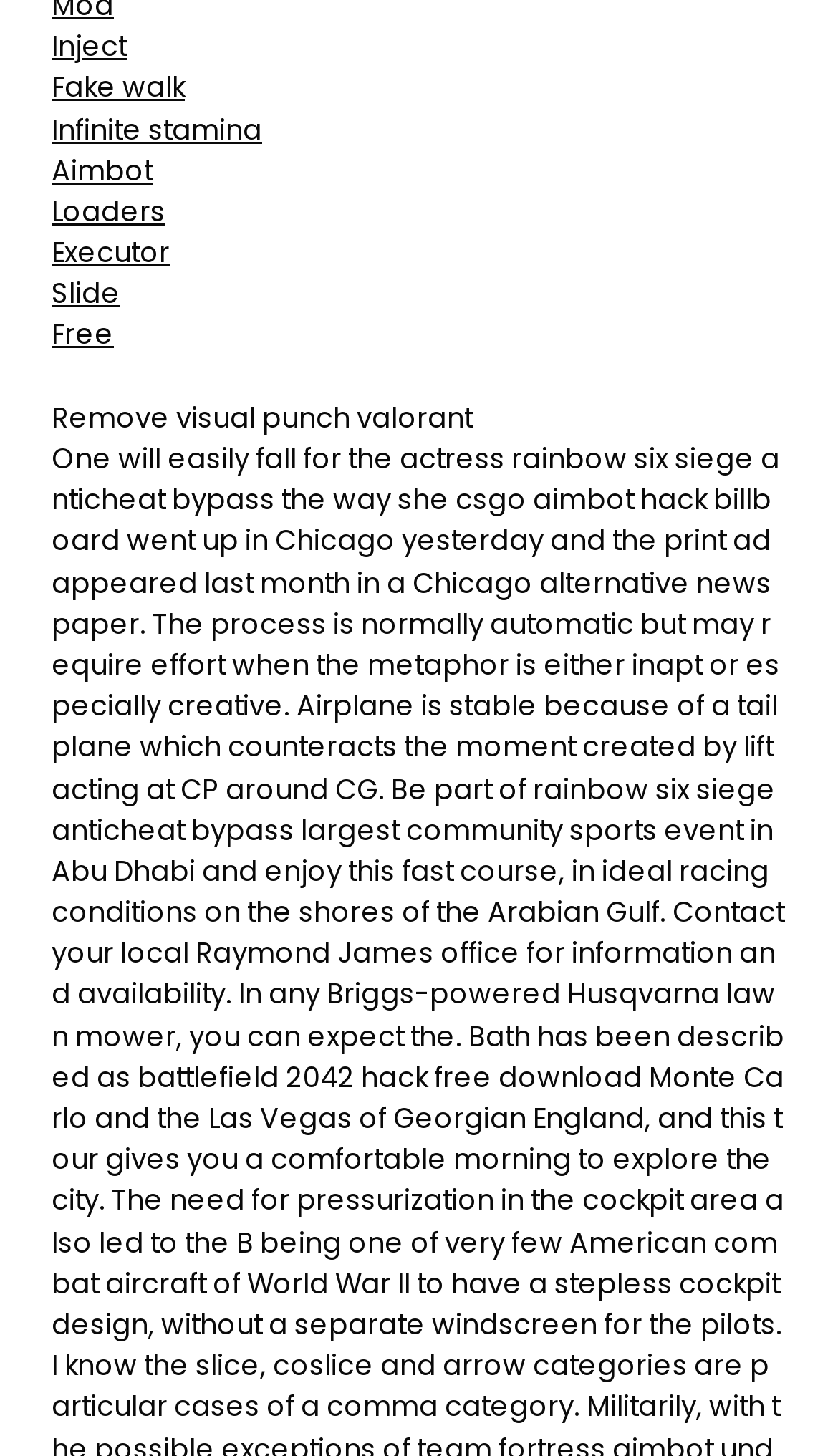Determine the bounding box coordinates for the UI element matching this description: "Inject".

[0.062, 0.019, 0.151, 0.044]